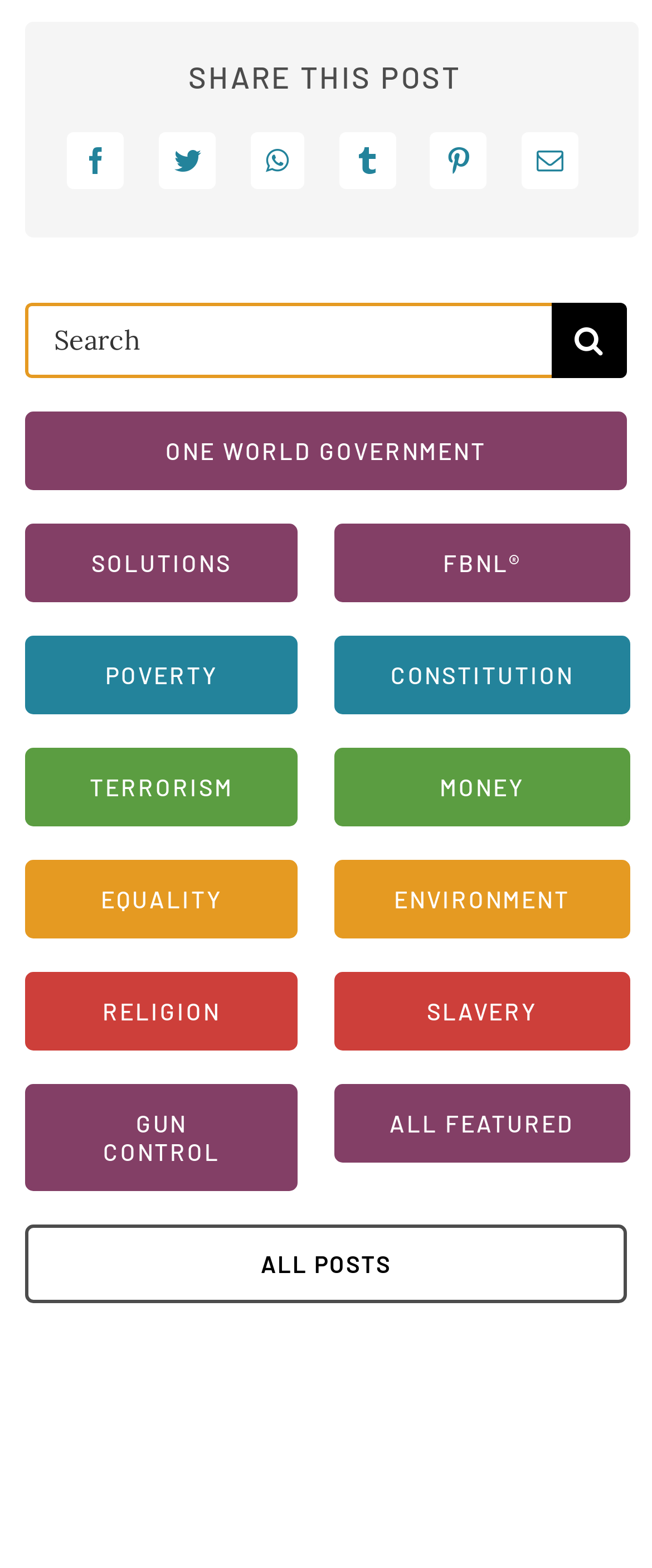Identify the bounding box coordinates of the section to be clicked to complete the task described by the following instruction: "Read about ONE WORLD GOVERNMENT". The coordinates should be four float numbers between 0 and 1, formatted as [left, top, right, bottom].

[0.04, 0.262, 0.96, 0.313]